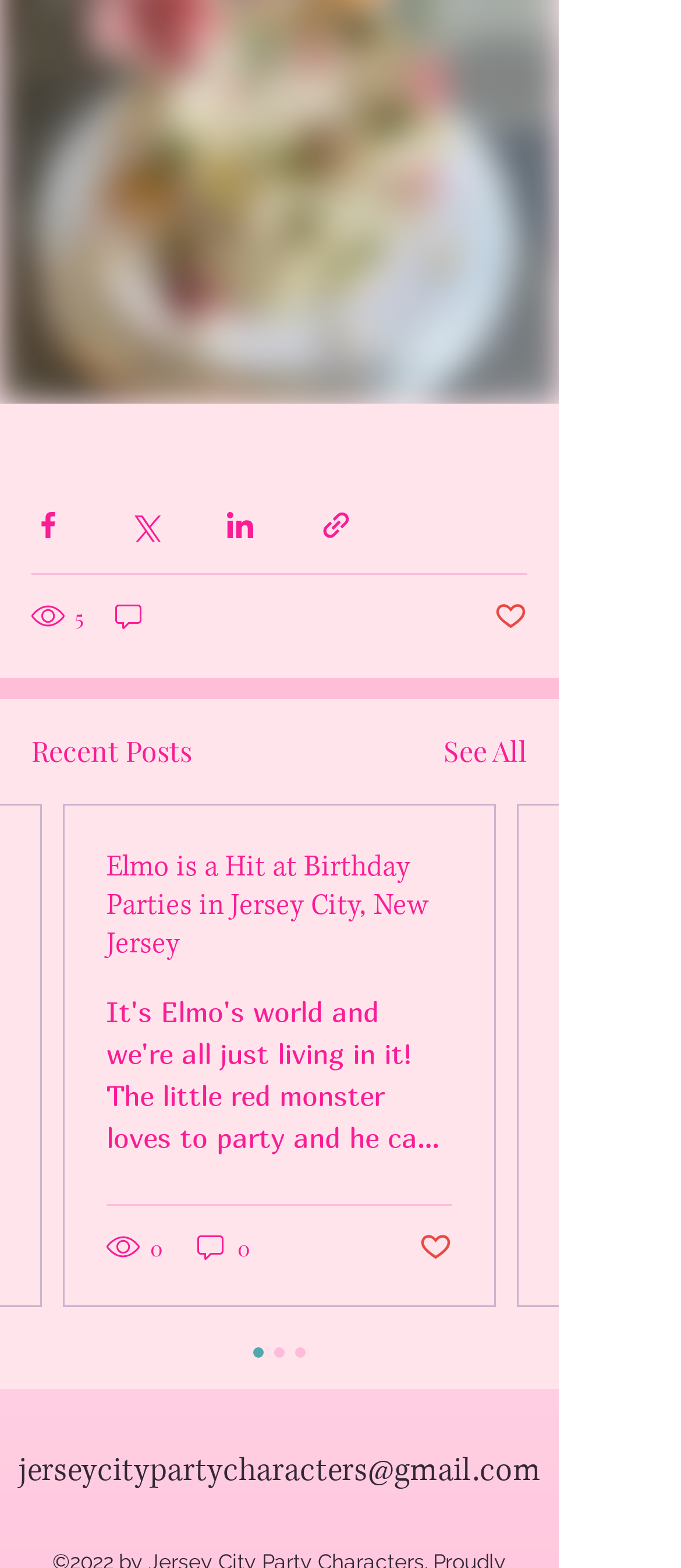How many social media sharing options are available?
Craft a detailed and extensive response to the question.

I looked at the top of the webpage and found four social media sharing options: 'Share via Facebook', 'Share via Twitter', 'Share via LinkedIn', and 'Share via link'.